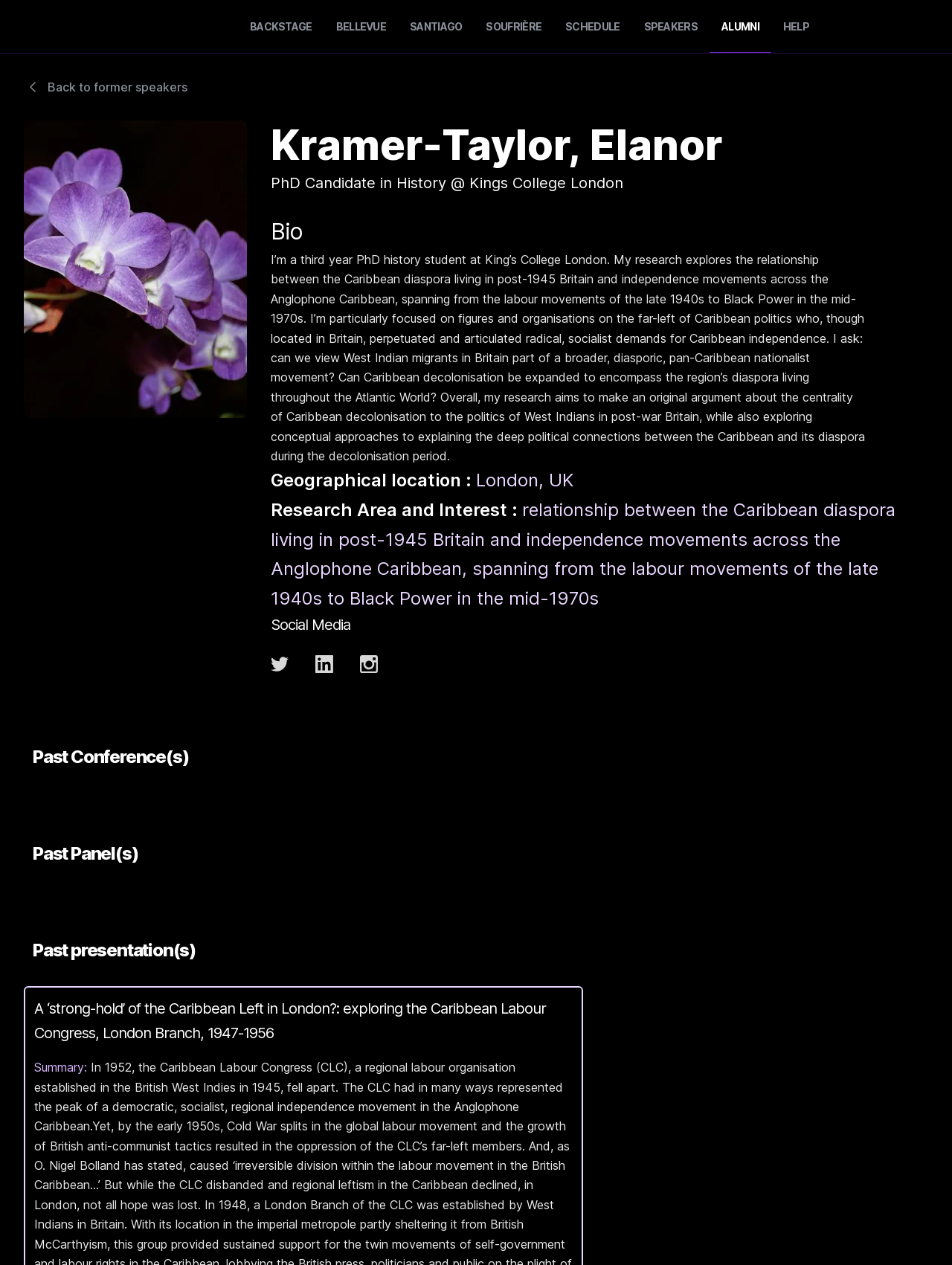Using the element description: "Back to former speakers", determine the bounding box coordinates for the specified UI element. The coordinates should be four float numbers between 0 and 1, [left, top, right, bottom].

[0.0, 0.042, 1.0, 0.077]